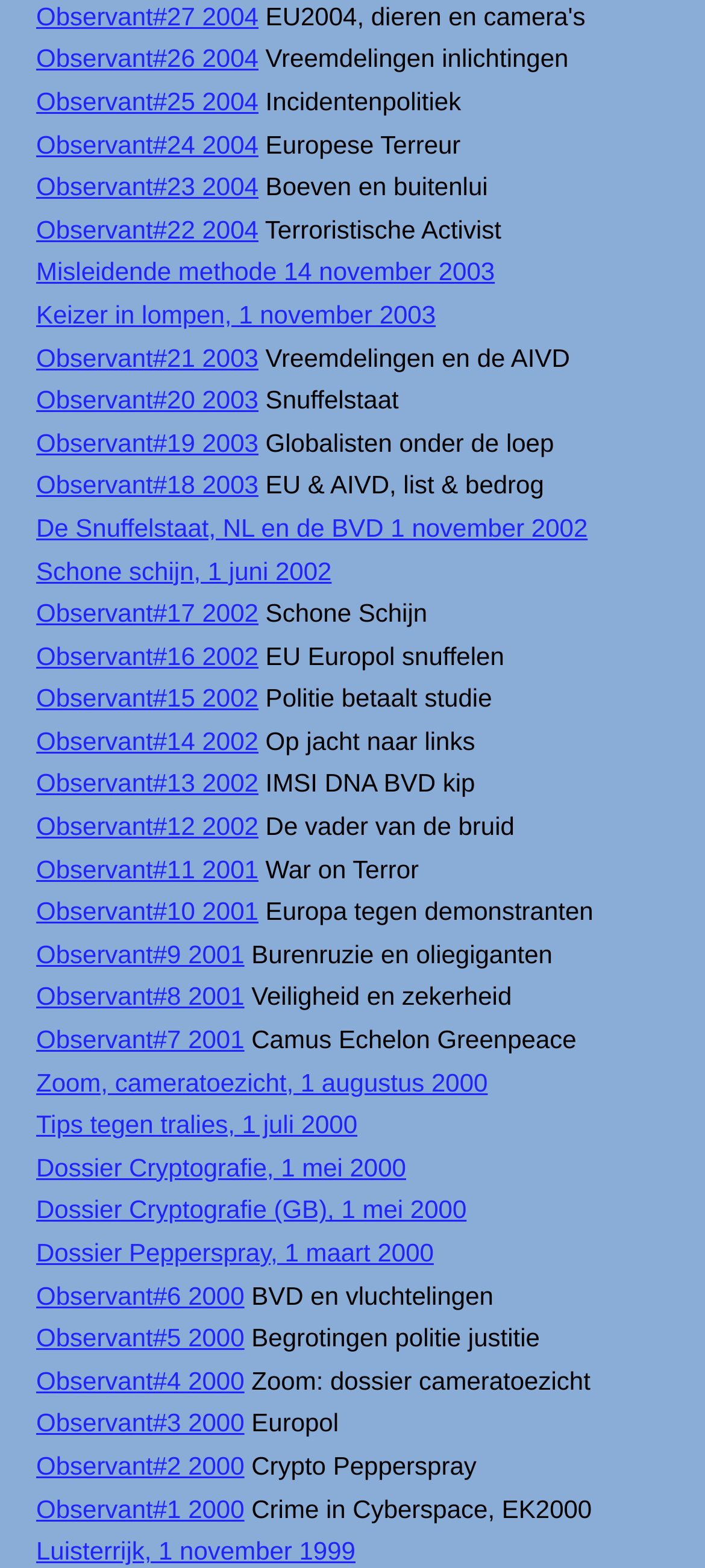Please identify the coordinates of the bounding box for the clickable region that will accomplish this instruction: "Access Mislidende methode 14 november 2003".

[0.051, 0.164, 0.702, 0.182]